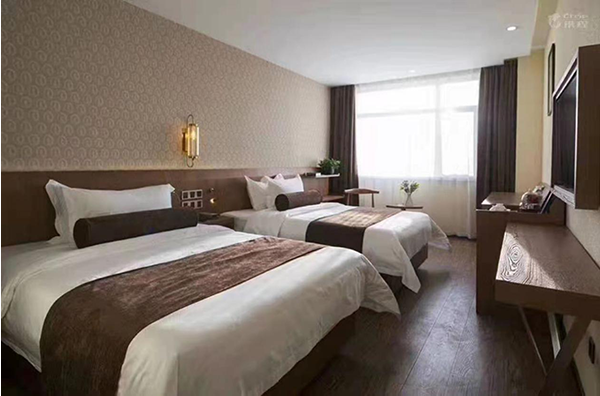Describe every aspect of the image in depth.

The image depicts a modern, well-appointed hotel room within the James Joyce Coffetel, a mid-range hotel brand under the Jinjiang Group. The room features two elegantly styled beds adorned with plush brown and white bed linens, offering a cozy ambiance. The walls are decorated with a subtle patterned wallpaper, and a large window allows natural light to brighten the space, creating a refreshing atmosphere. 

Additional furnishings include a sleek side table with a small plant, enhancing the inviting decor, and a contemporary writing desk positioned beside the beds. The room is designed with a blend of functionality and comfort, ideal for both business and leisure travelers. The James Joyce Coffetel aims to provide a unique experience by incorporating café culture into its hotel services, making it a stylish and social space suitable for various needs.